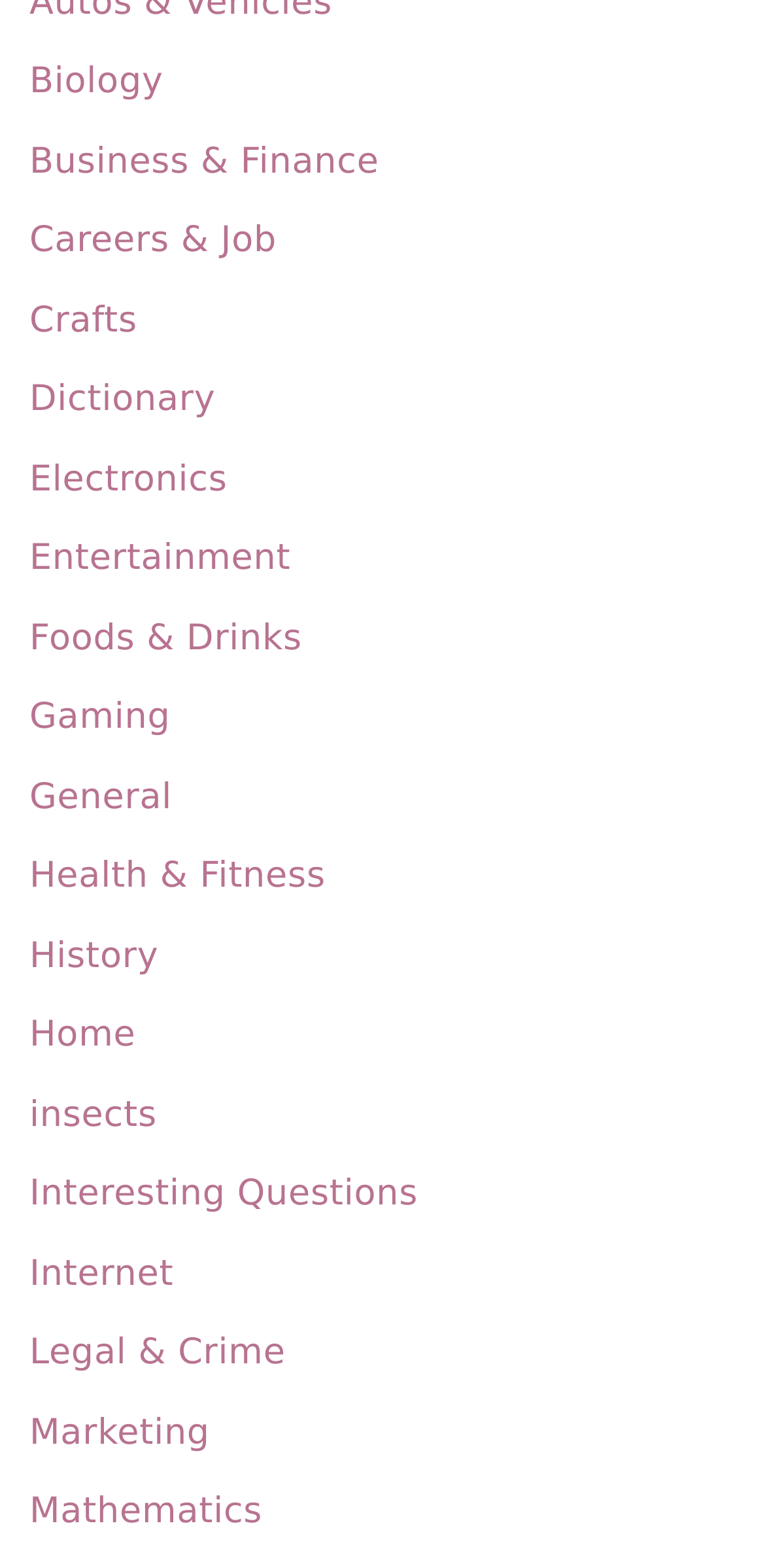Determine the bounding box of the UI component based on this description: "Interesting Questions". The bounding box coordinates should be four float values between 0 and 1, i.e., [left, top, right, bottom].

[0.038, 0.748, 0.546, 0.774]